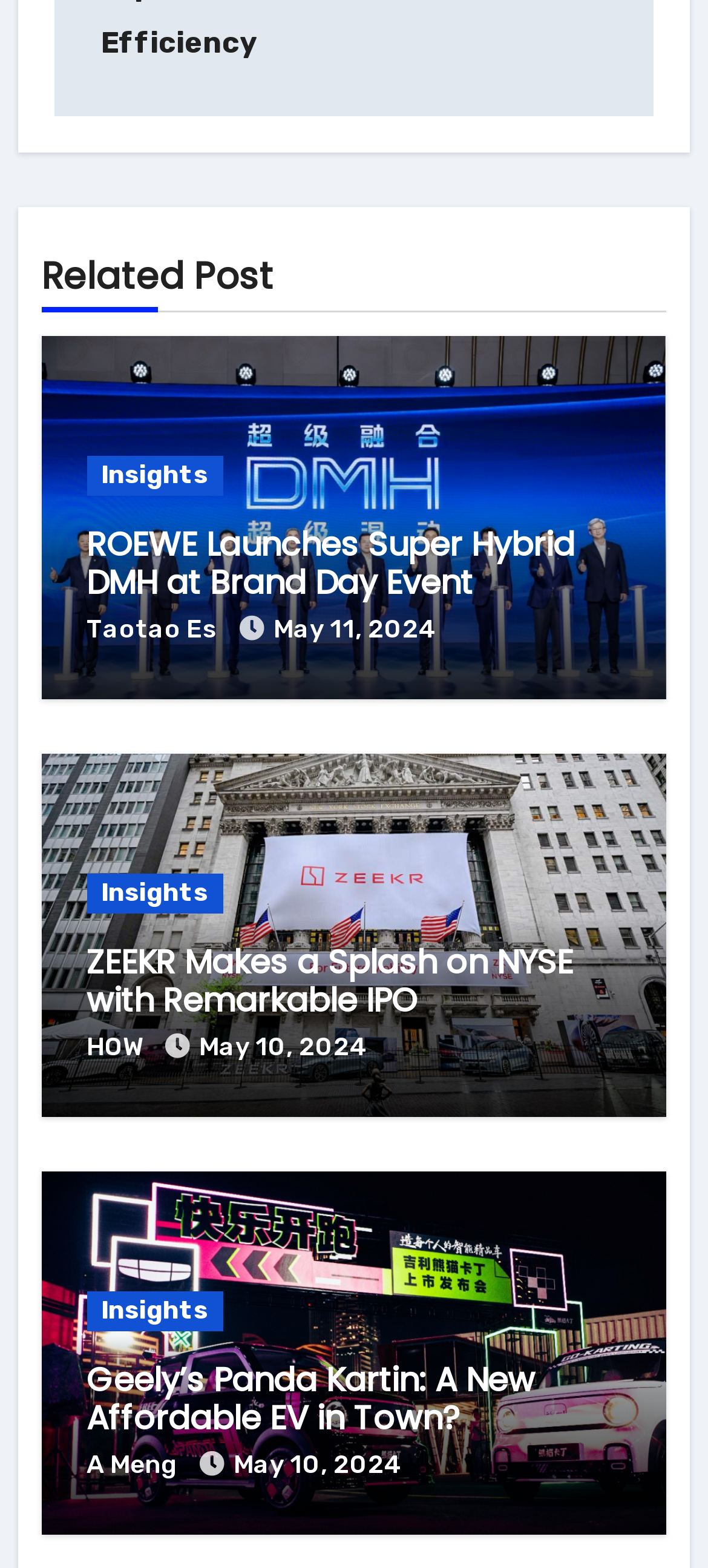Find the bounding box coordinates of the element's region that should be clicked in order to follow the given instruction: "Check news dated May 11, 2024". The coordinates should consist of four float numbers between 0 and 1, i.e., [left, top, right, bottom].

[0.387, 0.391, 0.617, 0.411]